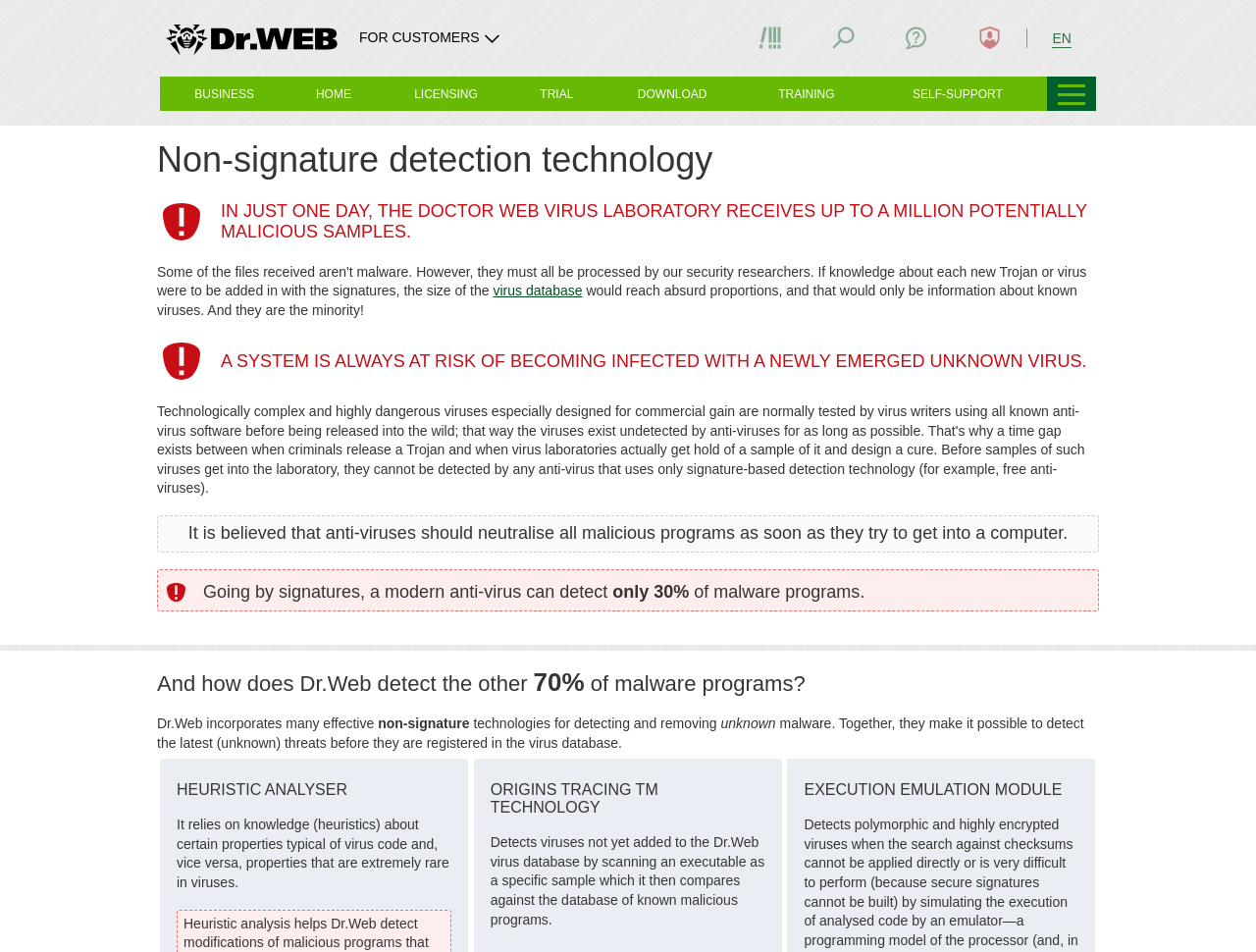Carefully observe the image and respond to the question with a detailed answer:
What is the company name on the webpage?

The company name 'Dr.Web' can be inferred from the root element's description 'Dr.Web — innovative anti-virus technologies. Comprehensive protection from Internet threats.'